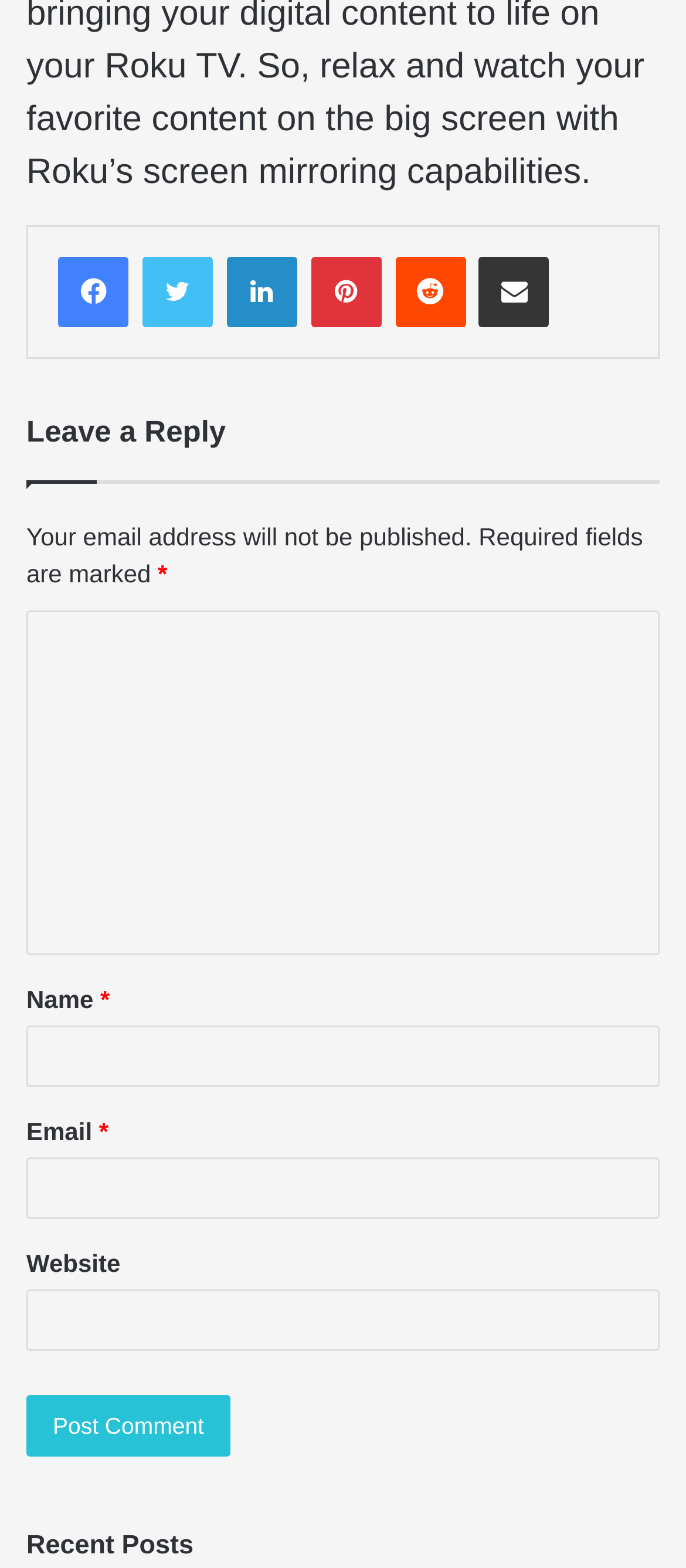Determine the bounding box of the UI component based on this description: "parent_node: Email * aria-describedby="email-notes" name="email"". The bounding box coordinates should be four float values between 0 and 1, i.e., [left, top, right, bottom].

[0.038, 0.738, 0.962, 0.777]